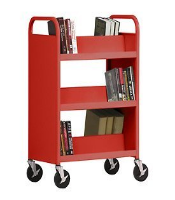Describe every significant element in the image thoroughly.

The image features a vibrant red book cart, designed with three open shelves filled with various books. Each shelf displays a mix of titles and sizes, showcasing a diverse collection of literature. The cart is equipped with sturdy handles and rolling wheels, making it practical for easy maneuverability. This book cart is an ideal solution for home-based booksellers or libraries, facilitating efficient organization and transportation of books, enhancing the overall experience of managing a personal or professional collection.